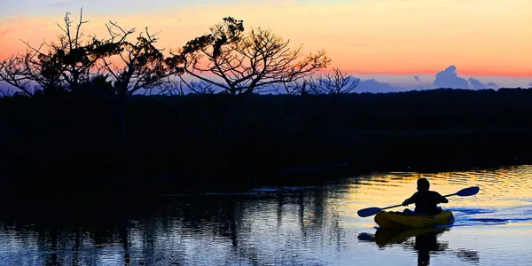What is the kayaker doing in the scene?
Please respond to the question with as much detail as possible.

The caption states that the lone kayaker is gracefully navigating through calm waters, suggesting a peaceful and serene activity.